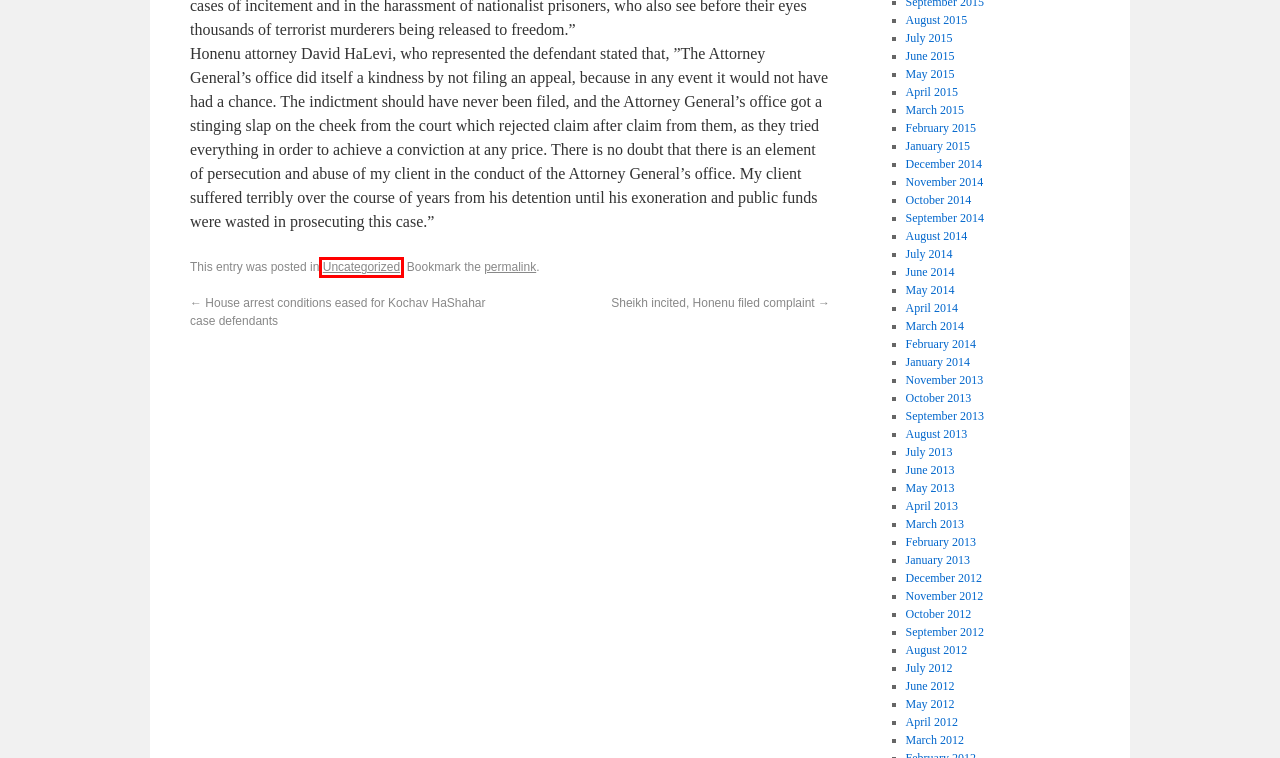You are given a webpage screenshot where a red bounding box highlights an element. Determine the most fitting webpage description for the new page that loads after clicking the element within the red bounding box. Here are the candidates:
A. September | 2015 | Honenu – Providing legal aid to Israeli soldiers and civilians in distress
B. November | 2013 | Honenu – Providing legal aid to Israeli soldiers and civilians in distress
C. May | 2012 | Honenu – Providing legal aid to Israeli soldiers and civilians in distress
D. Uncategorized | Honenu – Providing legal aid to Israeli soldiers and civilians in distress
E. September | 2012 | Honenu – Providing legal aid to Israeli soldiers and civilians in distress
F. January | 2013 | Honenu – Providing legal aid to Israeli soldiers and civilians in distress
G. January | 2015 | Honenu – Providing legal aid to Israeli soldiers and civilians in distress
H. June | 2013 | Honenu – Providing legal aid to Israeli soldiers and civilians in distress

D